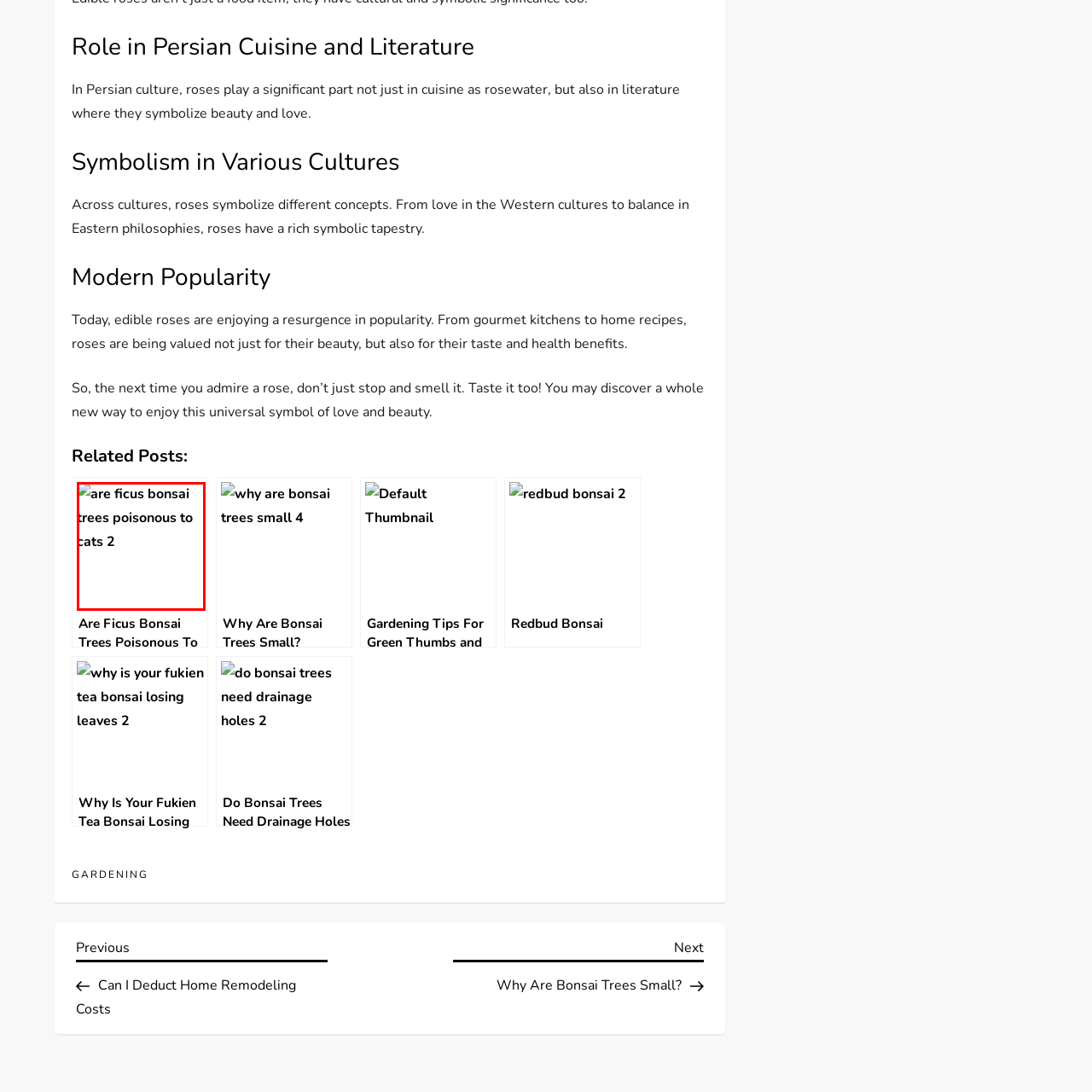What is the main concern of the article?
Pay attention to the image within the red bounding box and answer using just one word or a concise phrase.

Pet health